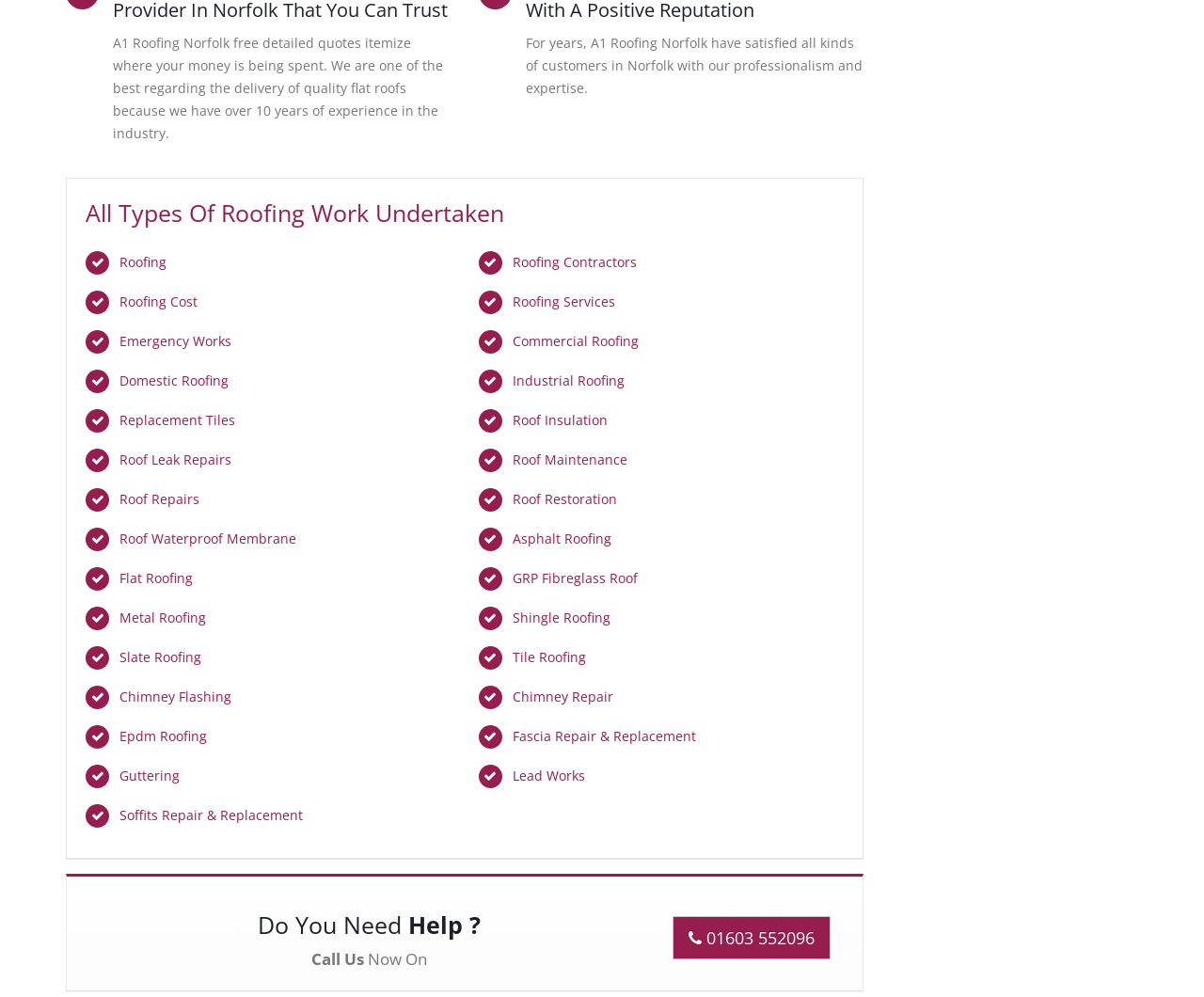Please determine the bounding box coordinates of the element's region to click for the following instruction: "Click on Roofing Contractors".

[0.426, 0.254, 0.529, 0.272]